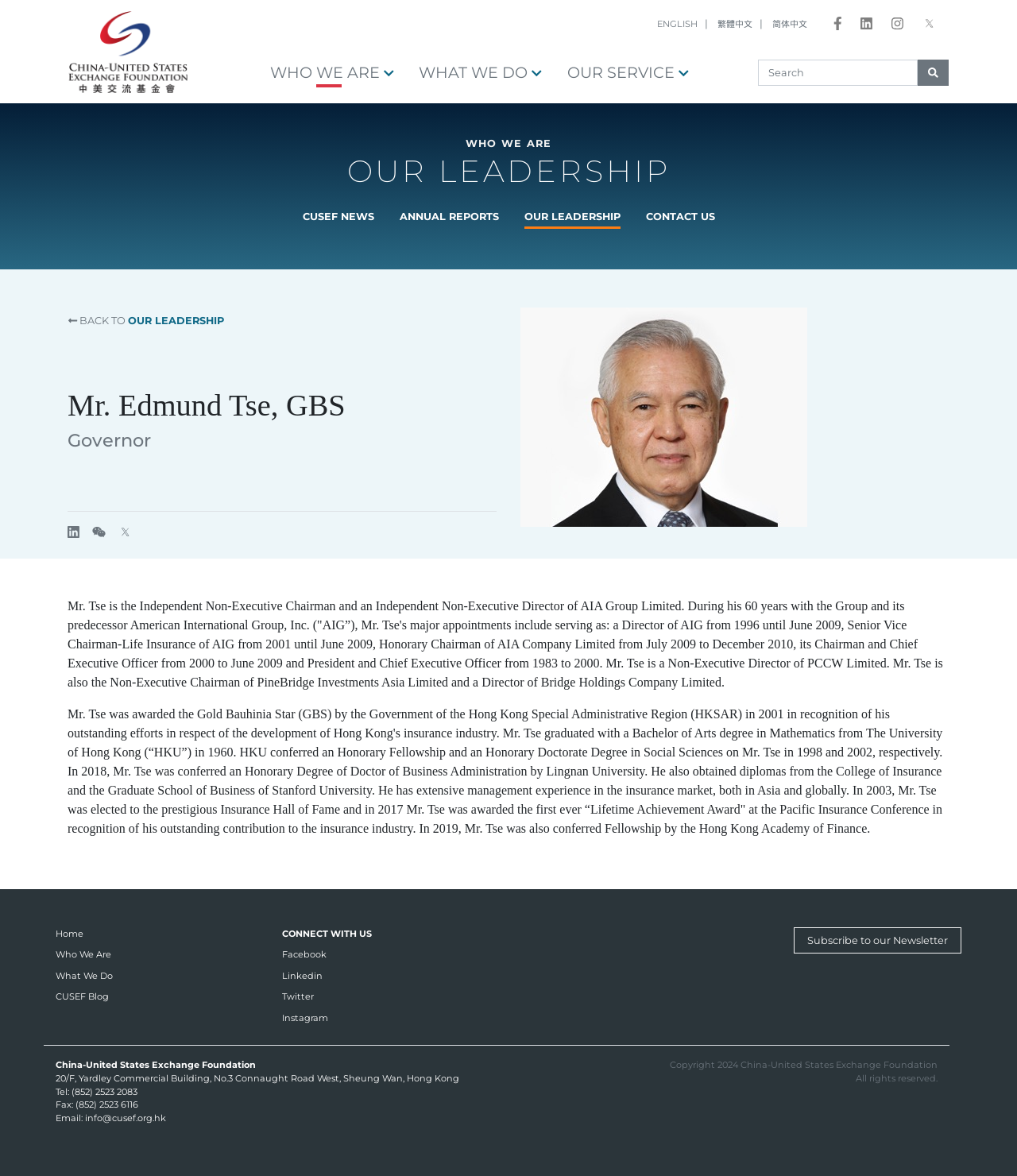What award did Mr. Tse receive in 2001?
Answer with a single word or short phrase according to what you see in the image.

Gold Bauhinia Star